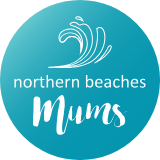What type of font is used for 'northern beaches'?
Give a detailed and exhaustive answer to the question.

According to the caption, the text 'northern beaches' is elegantly composed in a modern, straightforward font, which distinguishes it from the cursive style used for 'Mums'.